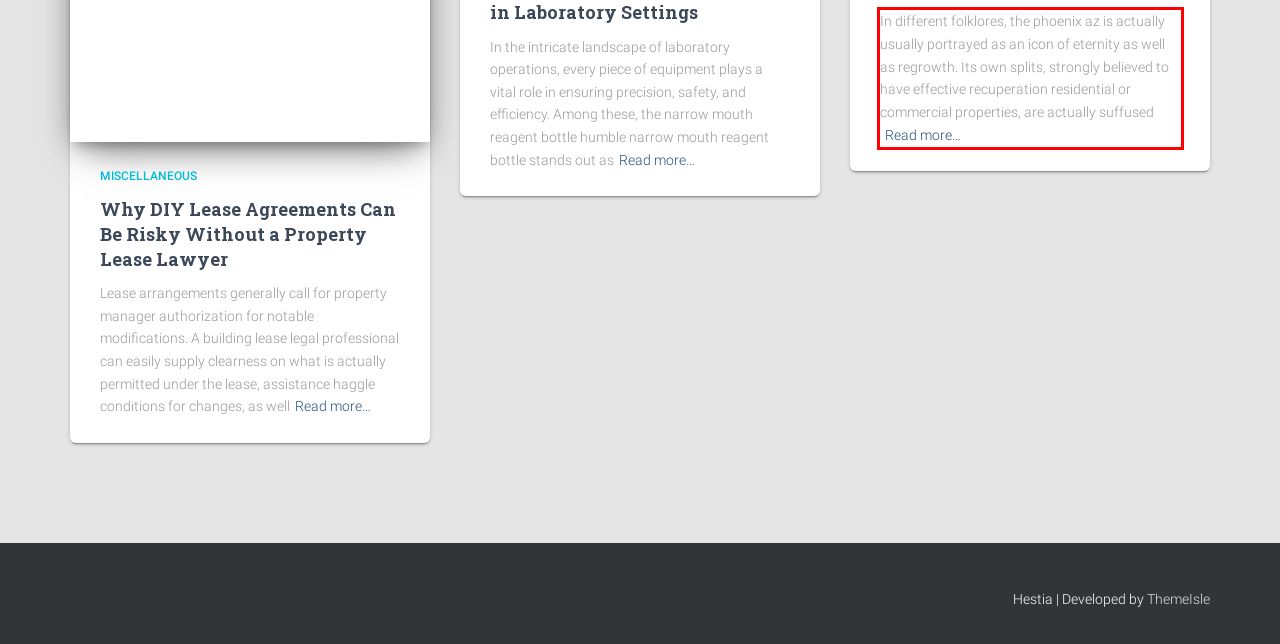Given a screenshot of a webpage containing a red rectangle bounding box, extract and provide the text content found within the red bounding box.

In different folklores, the phoenix az is actually usually portrayed as an icon of eternity as well as regrowth. Its own splits, strongly believed to have effective recuperation residential or commercial properties, are actually suffusedRead more…